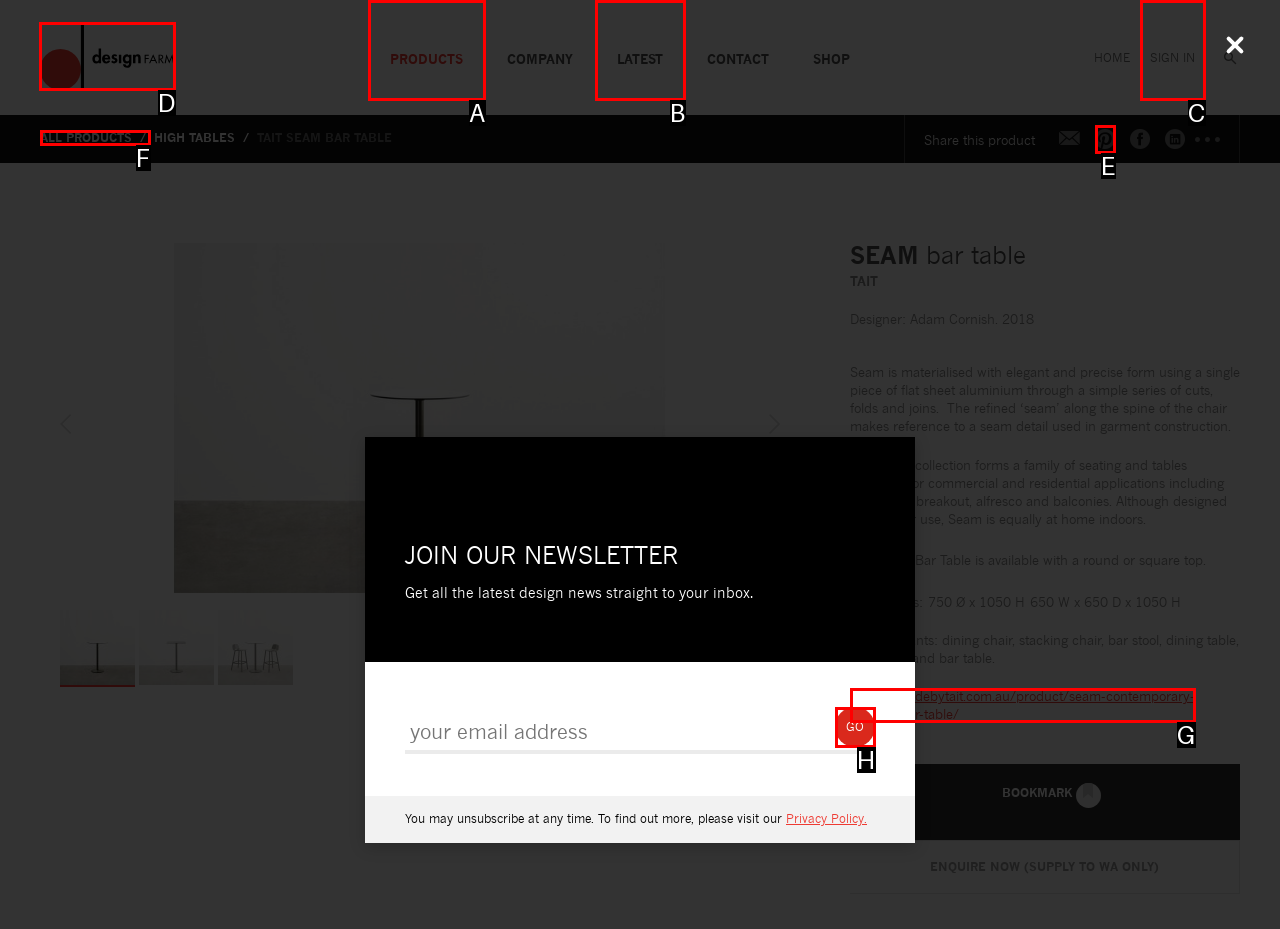Please indicate which HTML element to click in order to fulfill the following task: Click on the designFARM logo Respond with the letter of the chosen option.

D